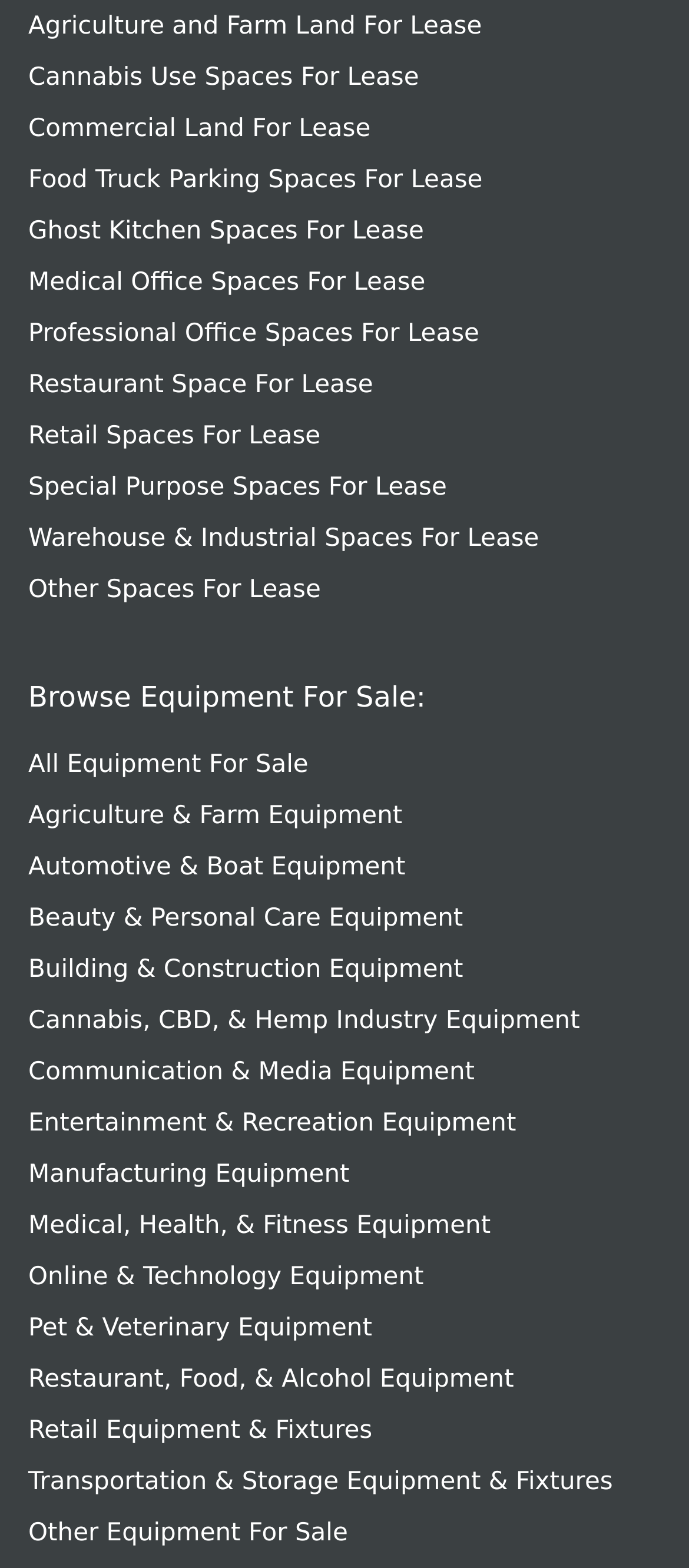Locate the bounding box of the UI element defined by this description: "show". The coordinates should be given as four float numbers between 0 and 1, formatted as [left, top, right, bottom].

None